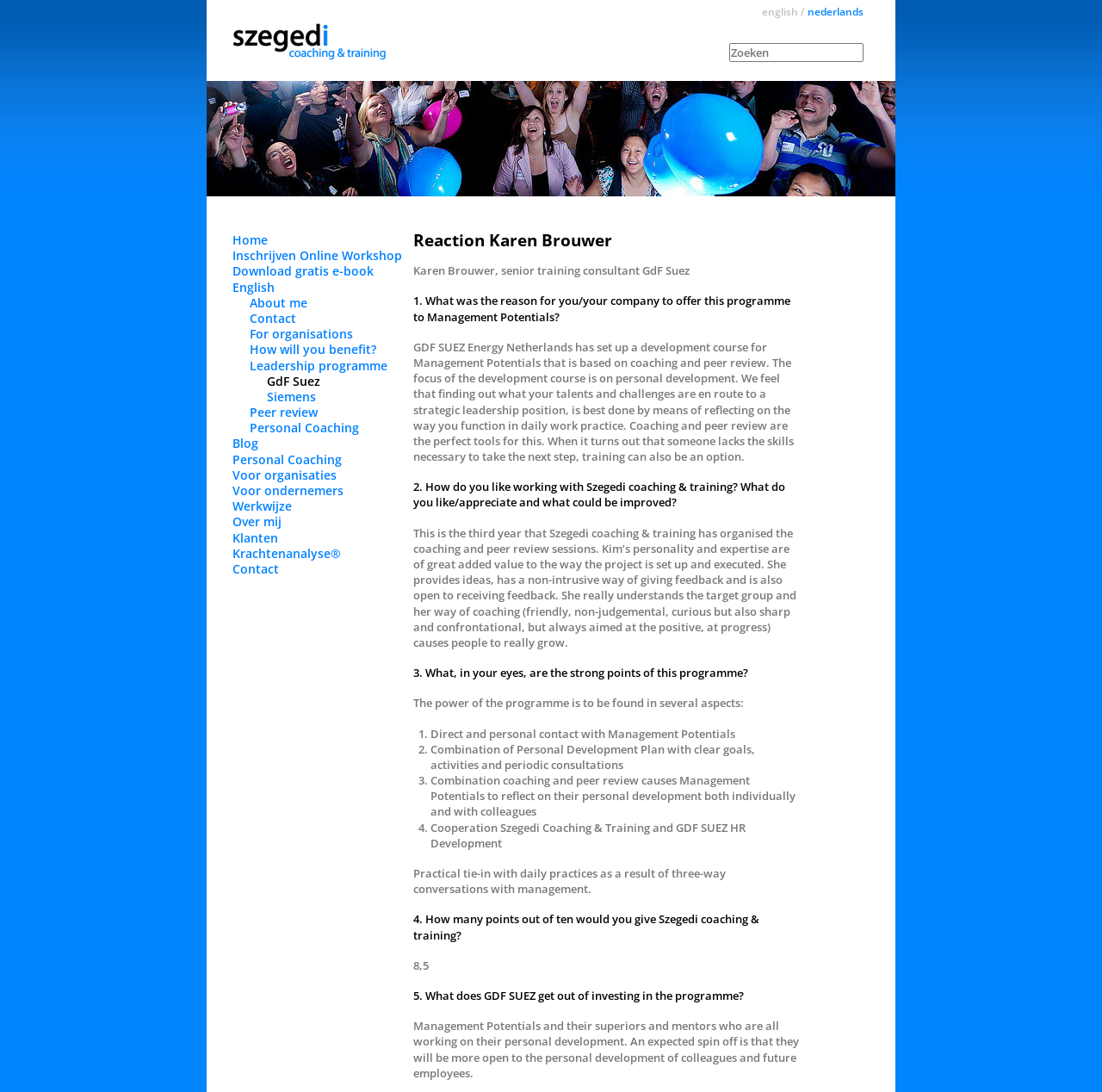Determine the title of the webpage and give its text content.

Szegedi Coaching & Training